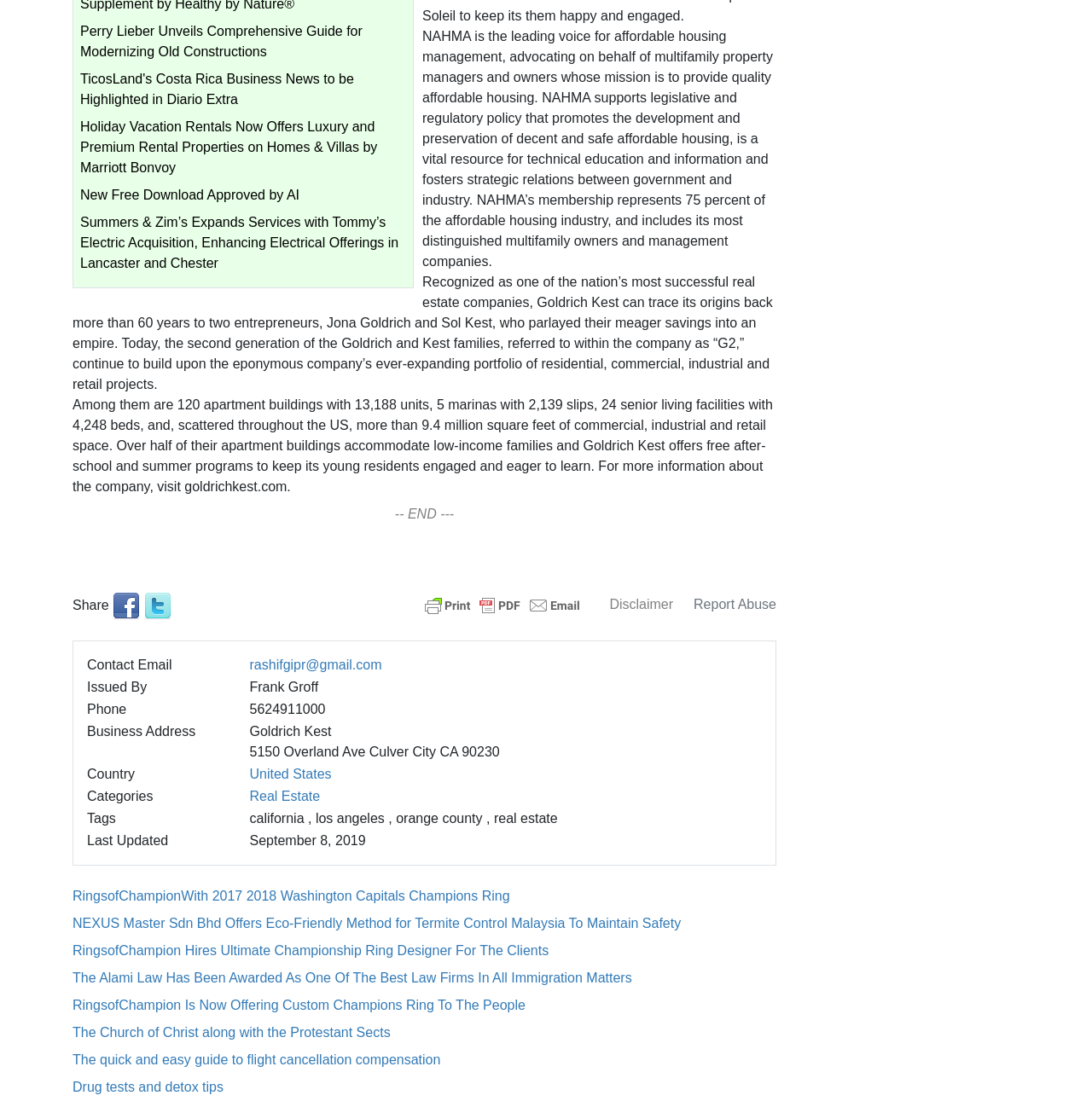Determine the bounding box coordinates of the section to be clicked to follow the instruction: "Read the disclaimer". The coordinates should be given as four float numbers between 0 and 1, formatted as [left, top, right, bottom].

[0.558, 0.54, 0.616, 0.553]